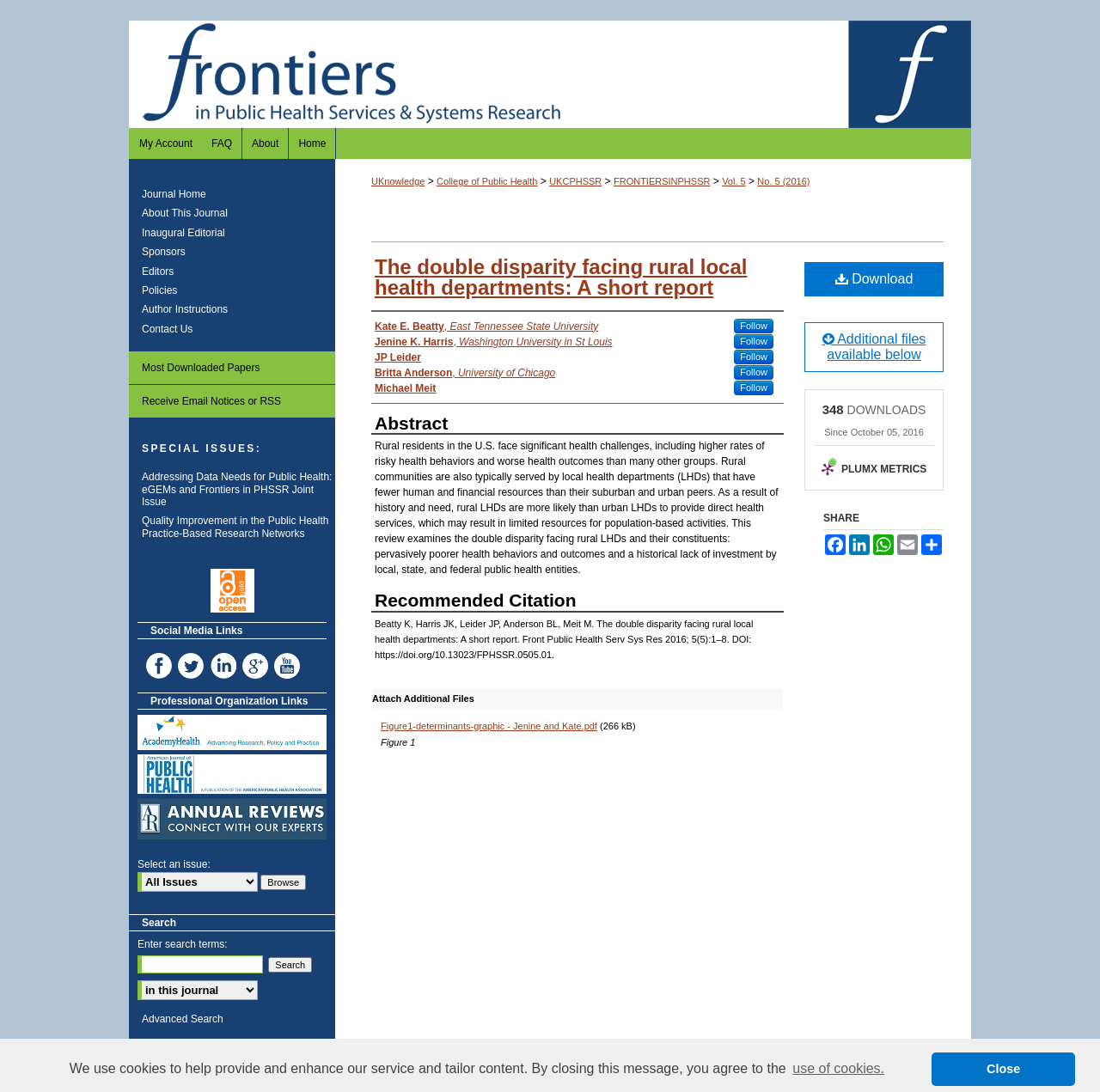Please provide a one-word or phrase answer to the question: 
How many downloads are listed for the article?

348